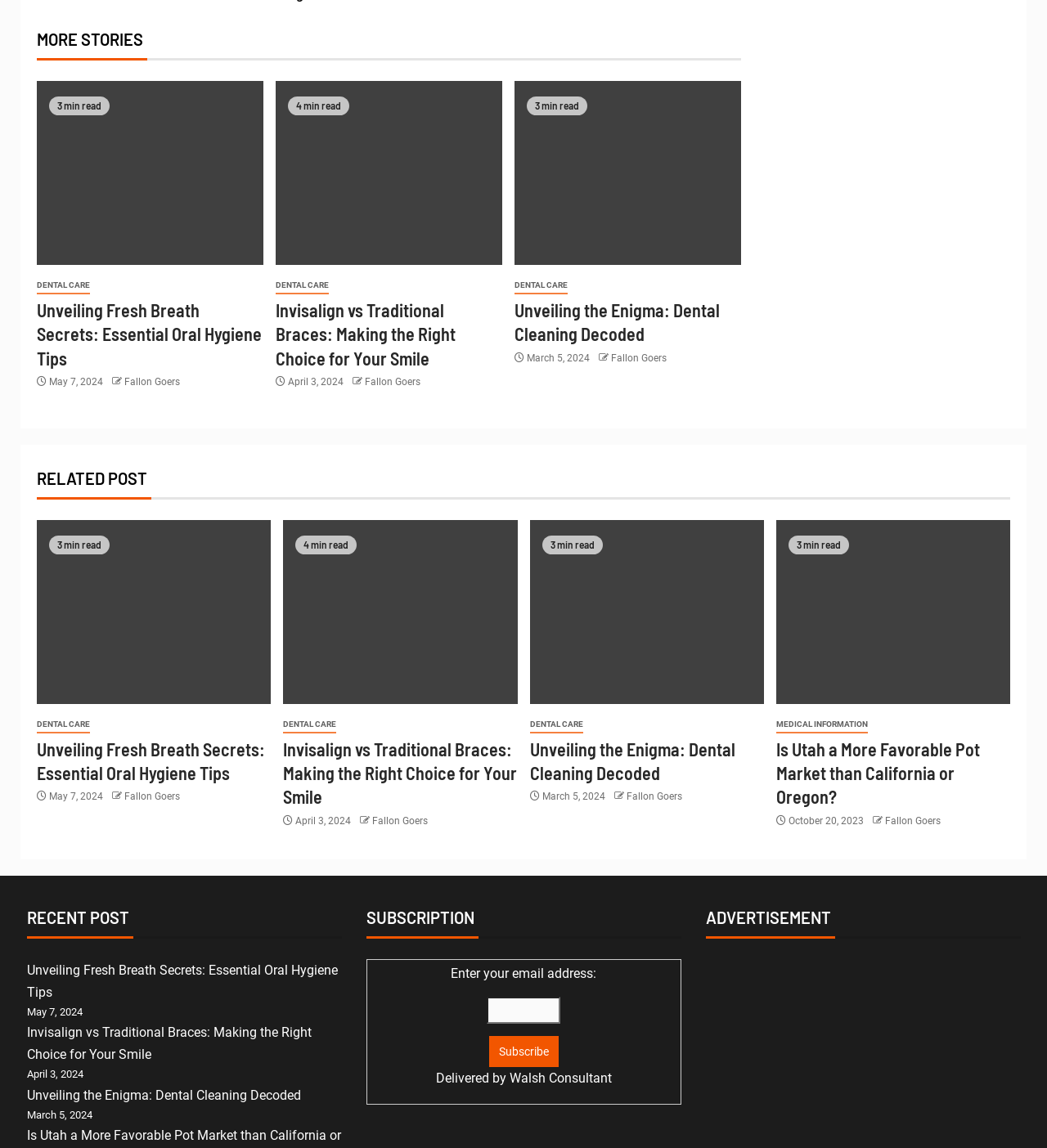Who is the author of 'Unveiling Fresh Breath Secrets: Essential Oral Hygiene Tips'?
Based on the screenshot, respond with a single word or phrase.

Fallon Goers